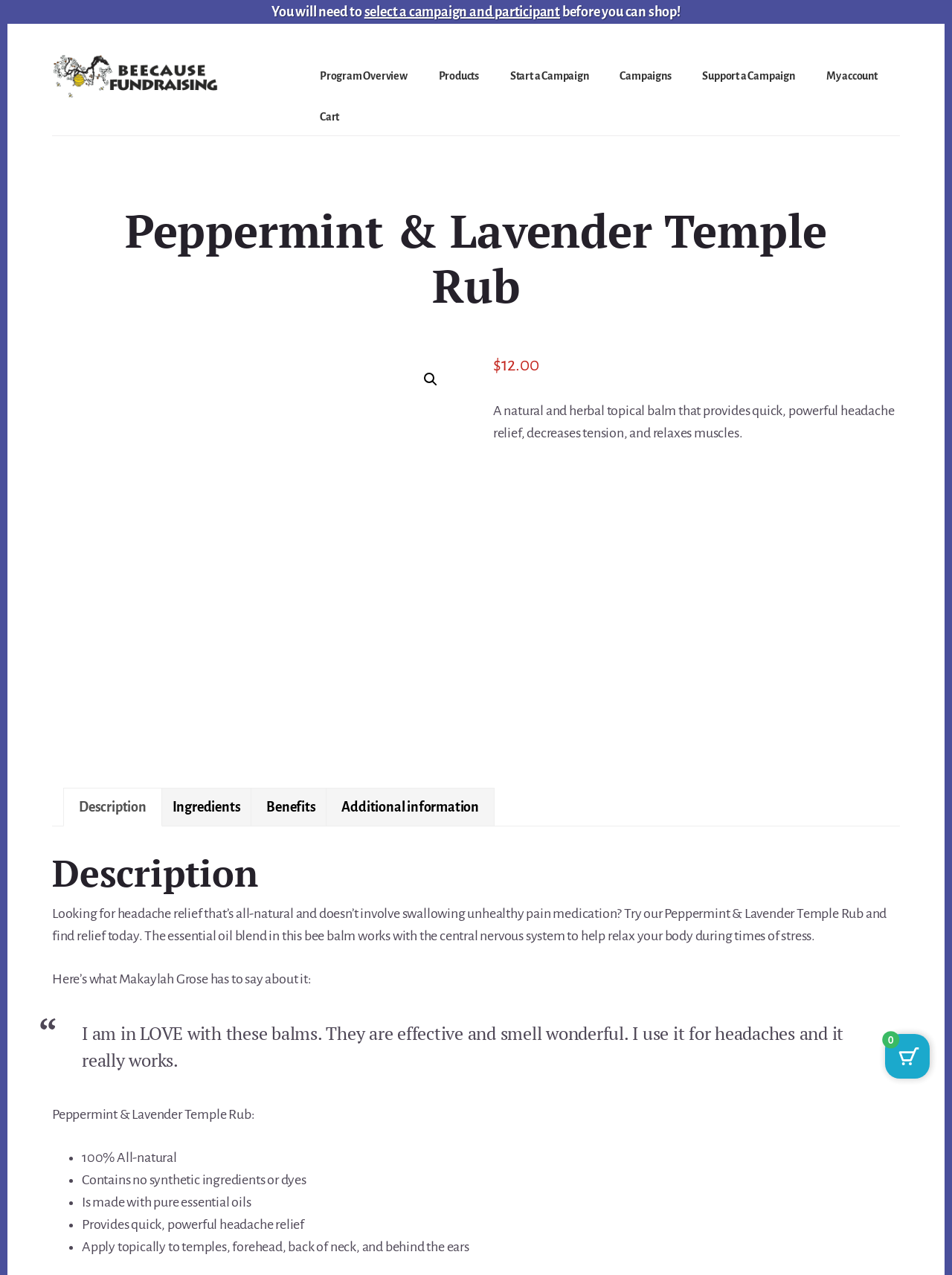Locate the bounding box coordinates of the element that should be clicked to execute the following instruction: "read product description".

[0.055, 0.711, 0.931, 0.74]